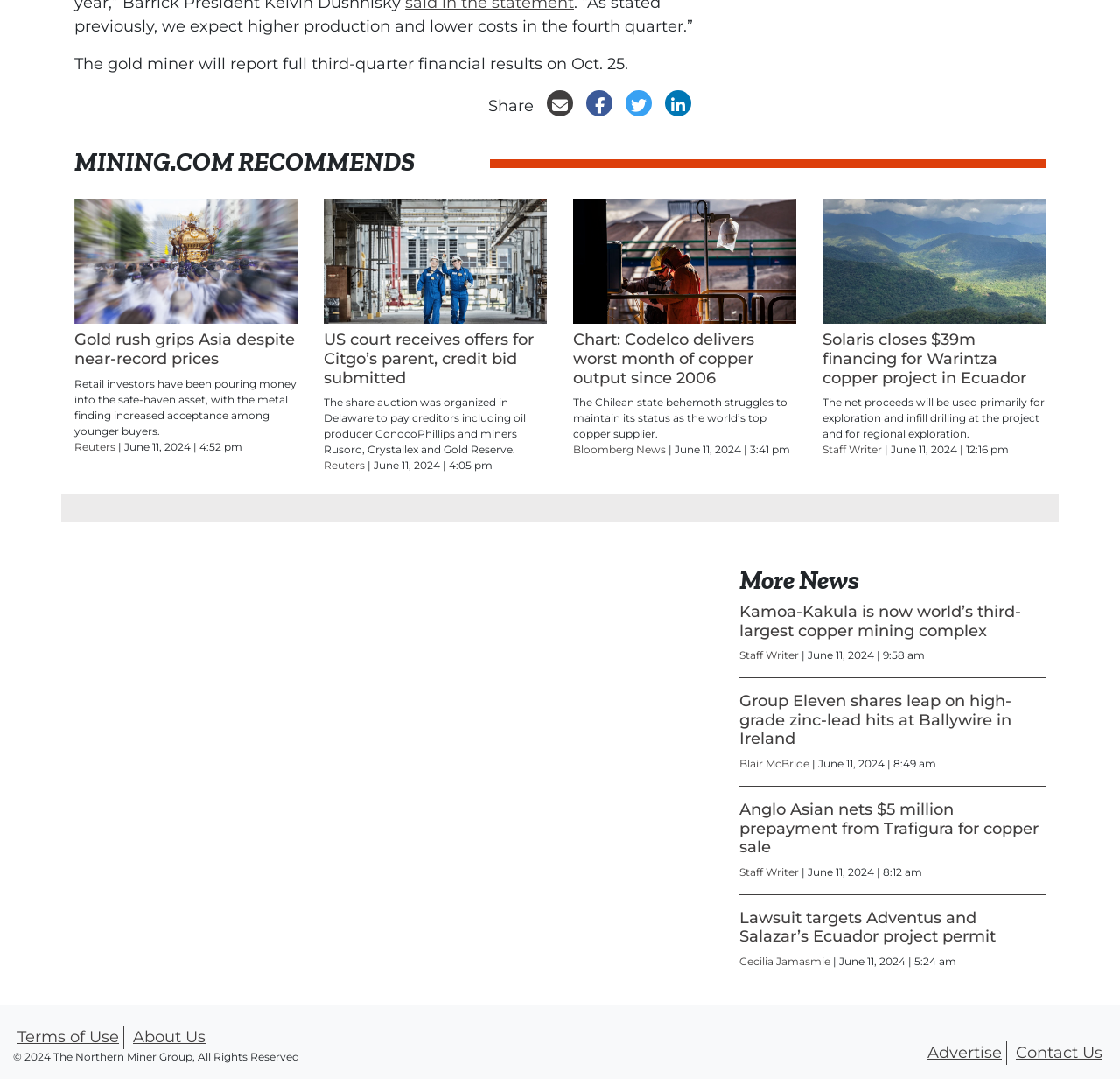Please identify the coordinates of the bounding box for the clickable region that will accomplish this instruction: "View more news".

[0.66, 0.523, 0.934, 0.552]